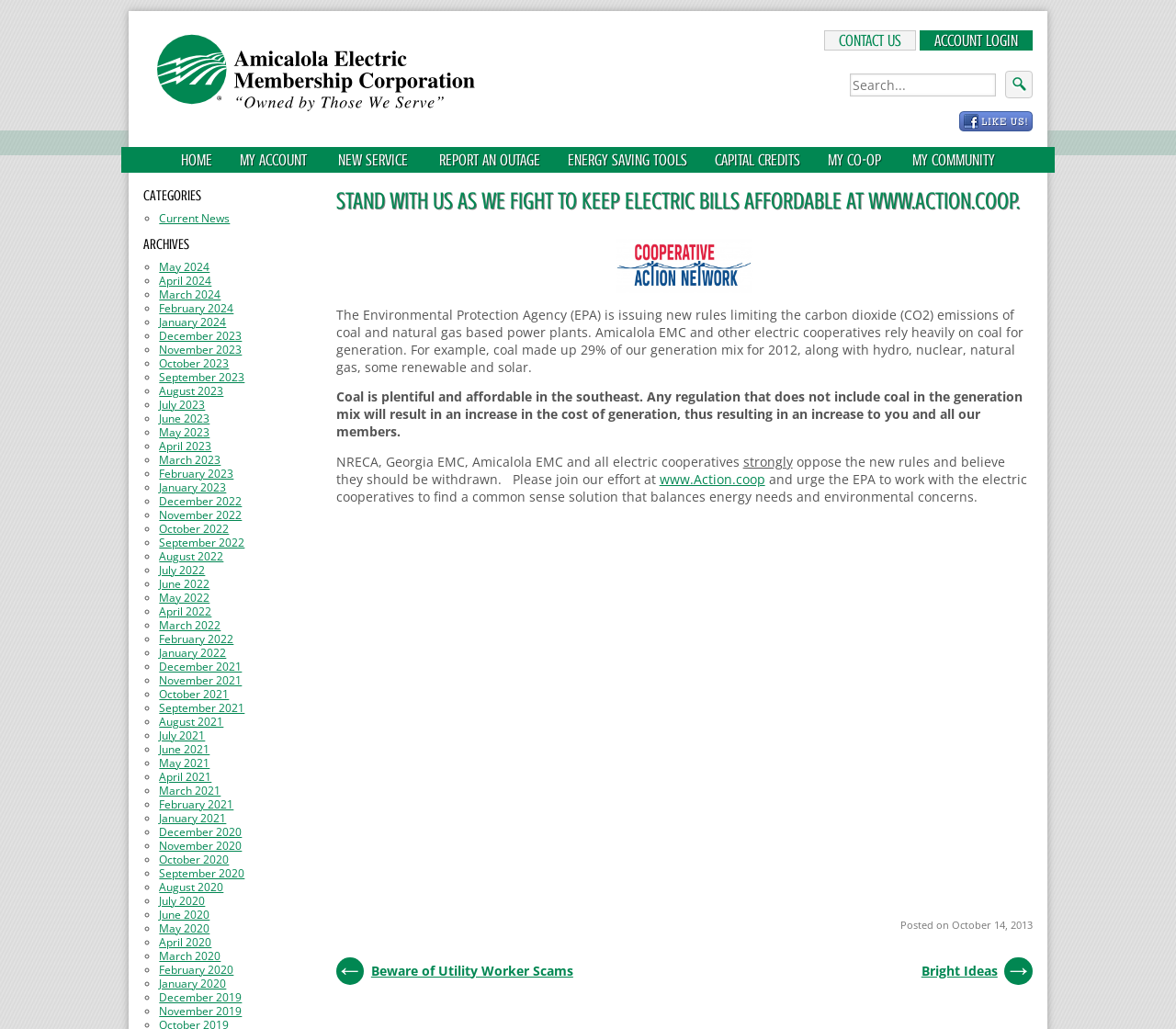Please reply to the following question using a single word or phrase: 
What percentage of generation mix was coal in 2012?

29%